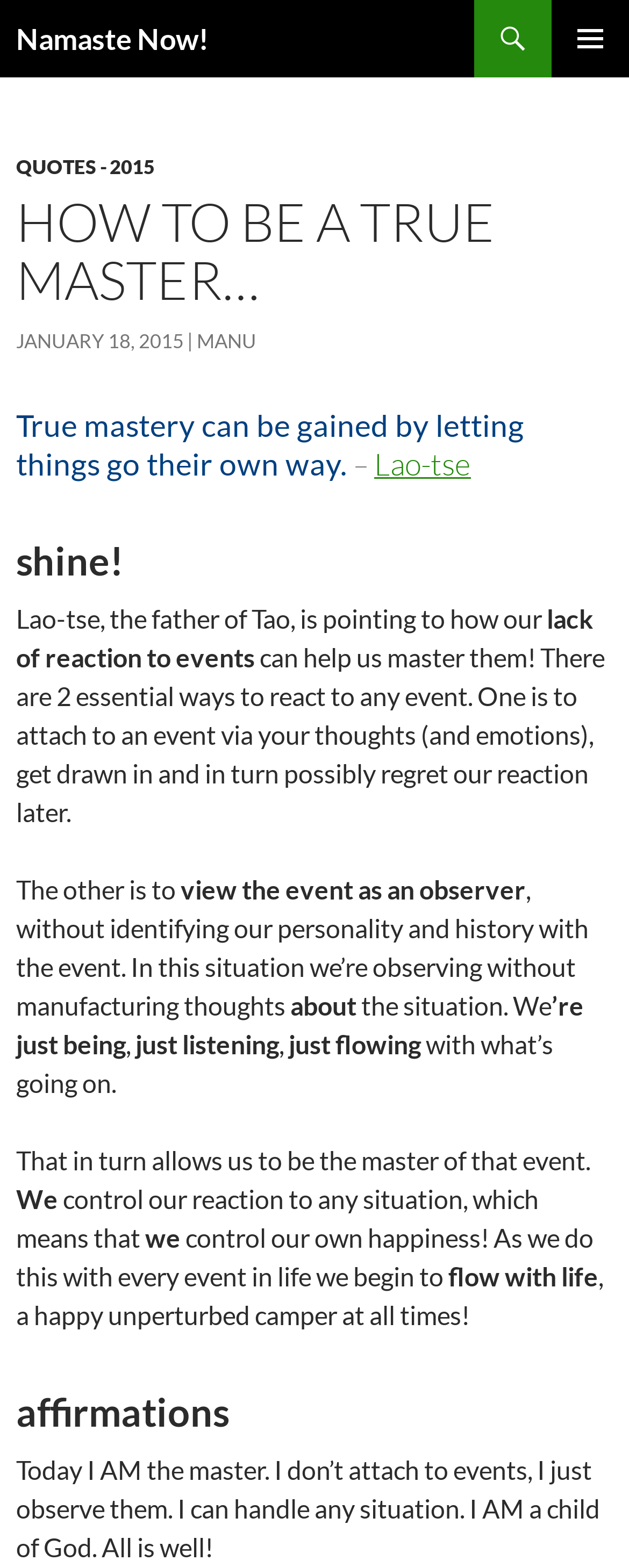Respond with a single word or phrase to the following question: What are the two essential ways to react to any event?

Attach or observe